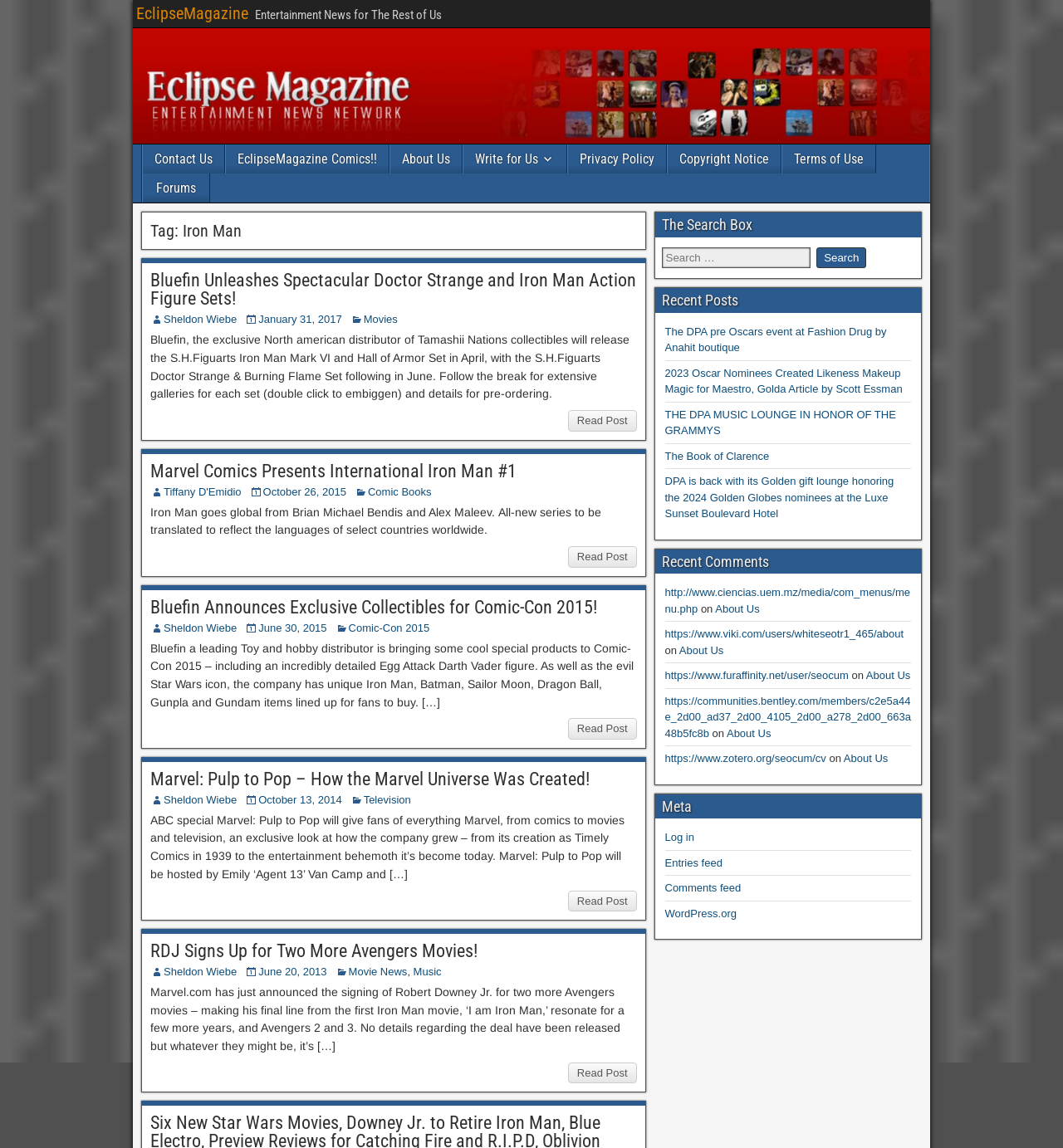Kindly determine the bounding box coordinates for the clickable area to achieve the given instruction: "View previous message".

None